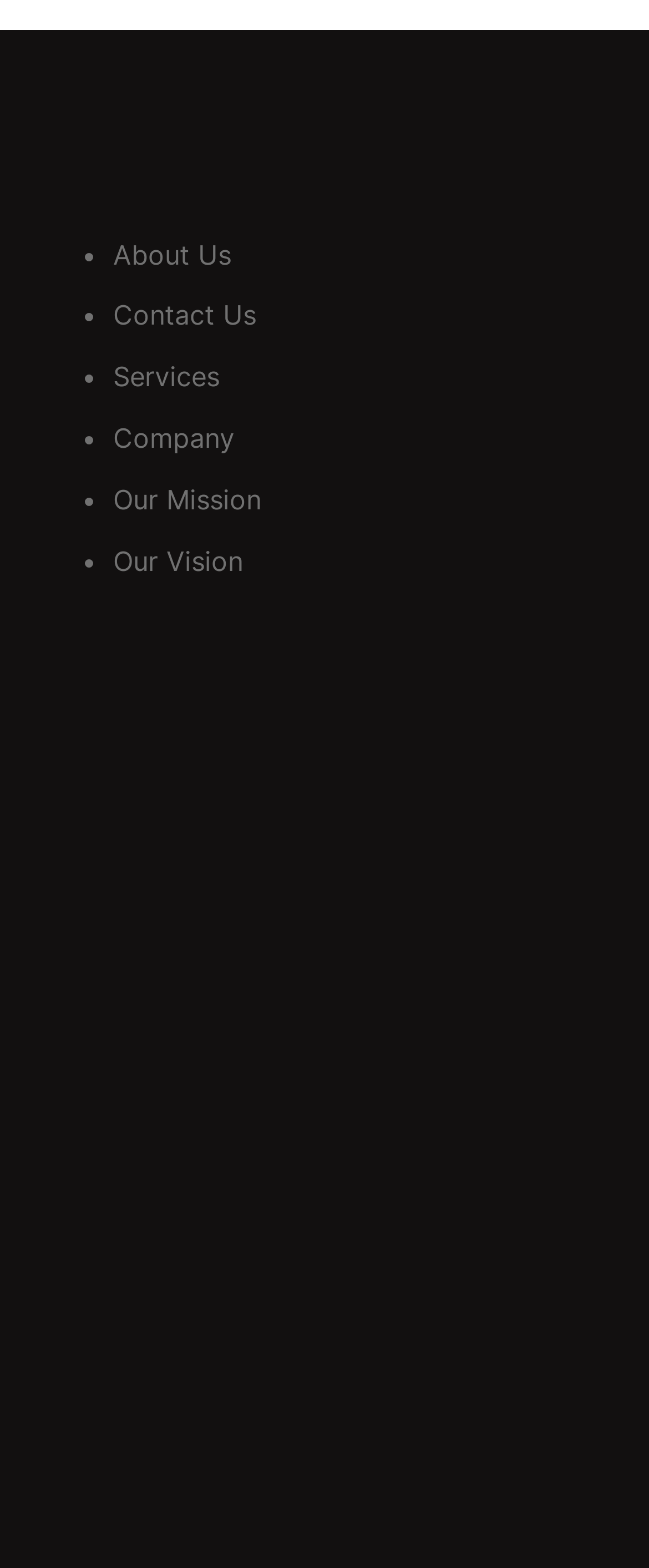Is there a contact email?
Using the image as a reference, answer the question with a short word or phrase.

Yes